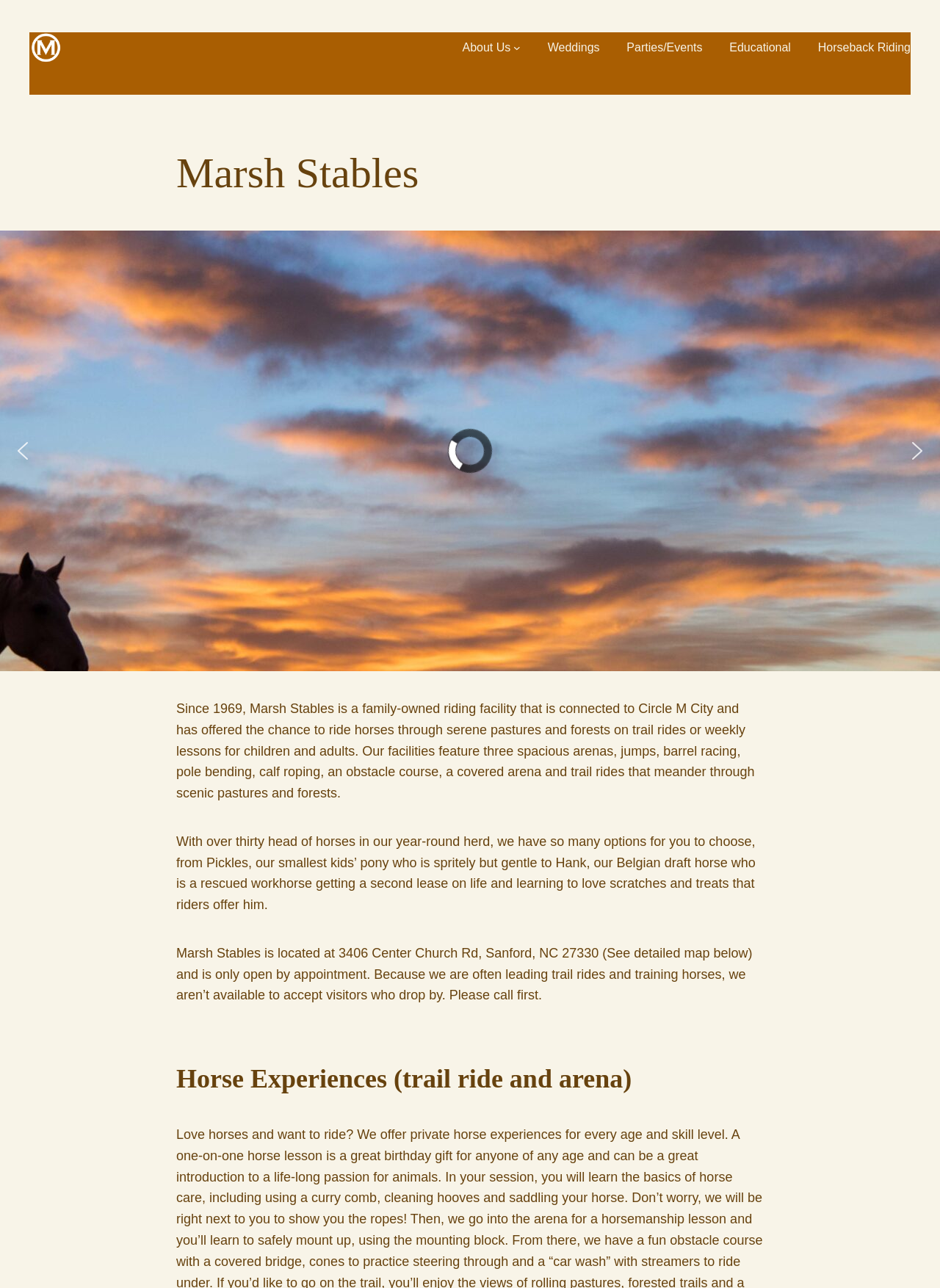Locate the bounding box coordinates of the UI element described by: "Horseback Riding". Provide the coordinates as four float numbers between 0 and 1, formatted as [left, top, right, bottom].

[0.87, 0.032, 0.969, 0.042]